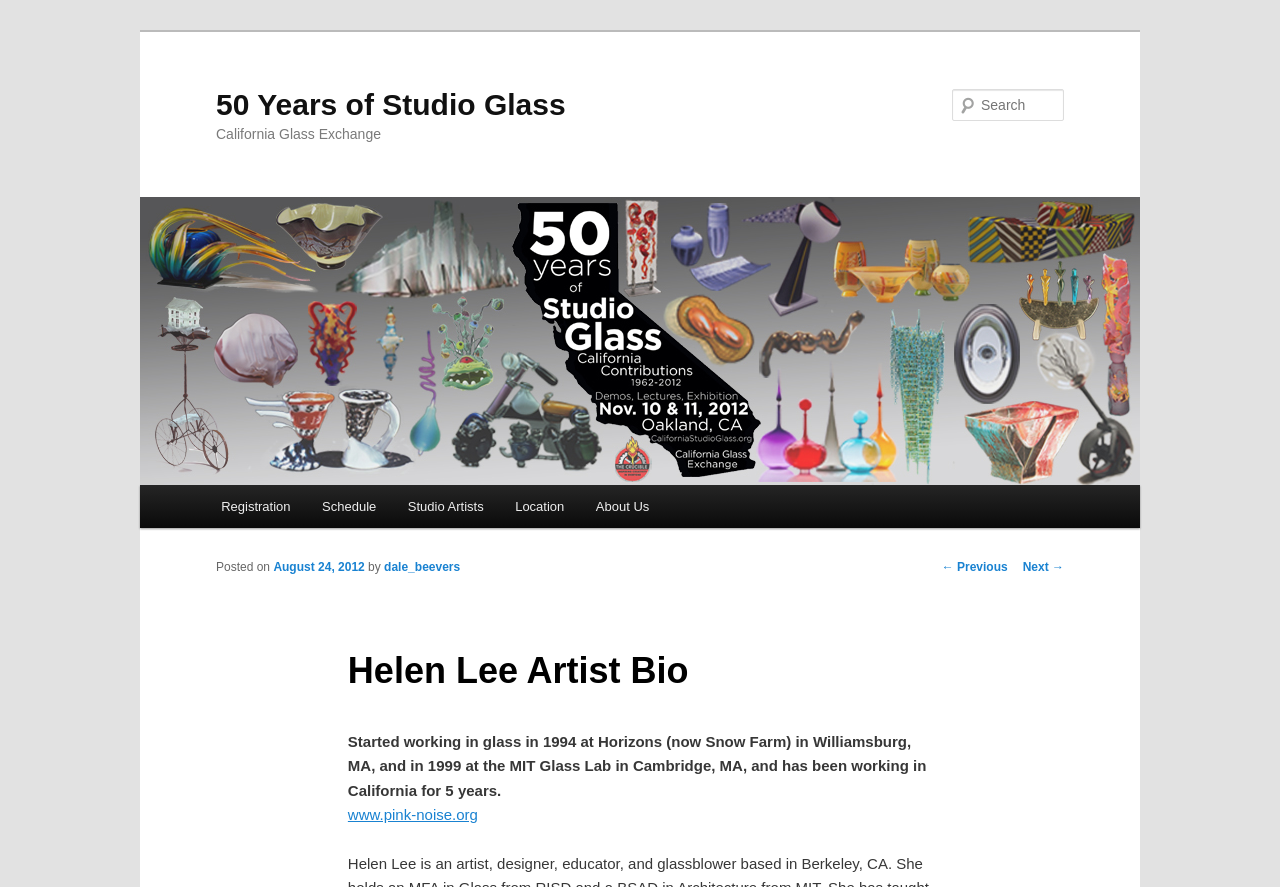What is the date of the post? Look at the image and give a one-word or short phrase answer.

August 24, 2012